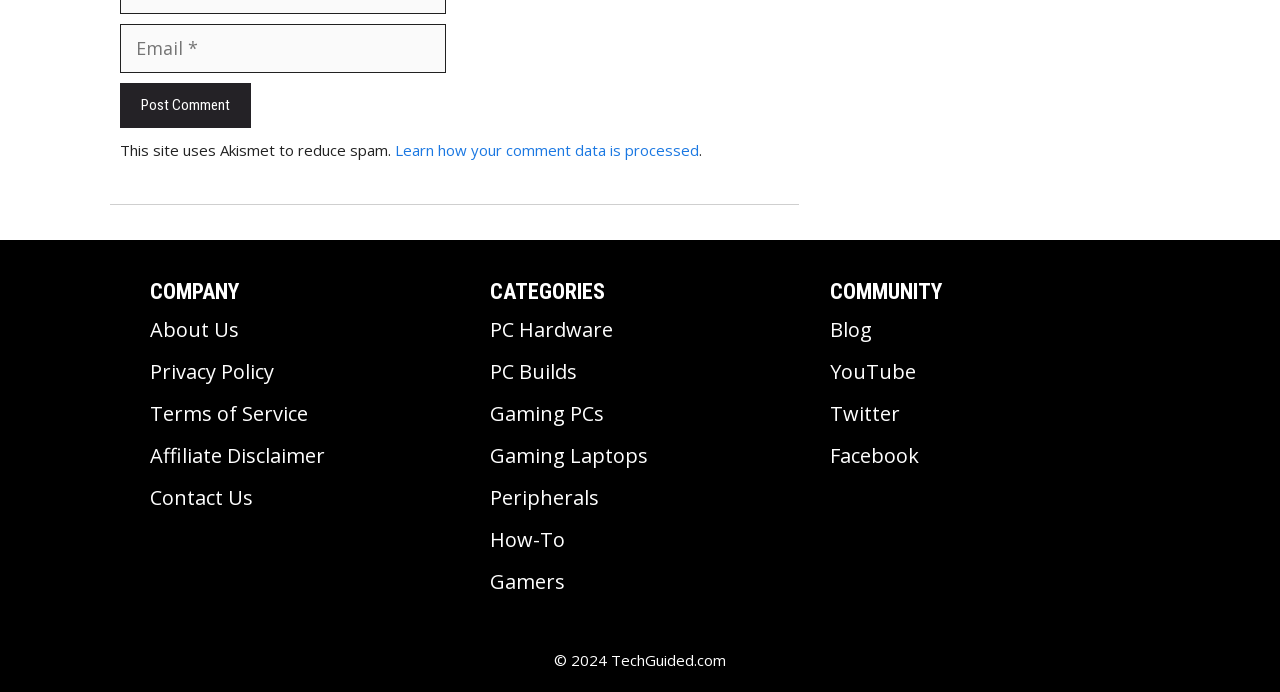What is the copyright year of the site?
Deliver a detailed and extensive answer to the question.

The site's copyright year is 2024, as indicated by the static text '© 2024 TechGuided.com' at the bottom of the page.